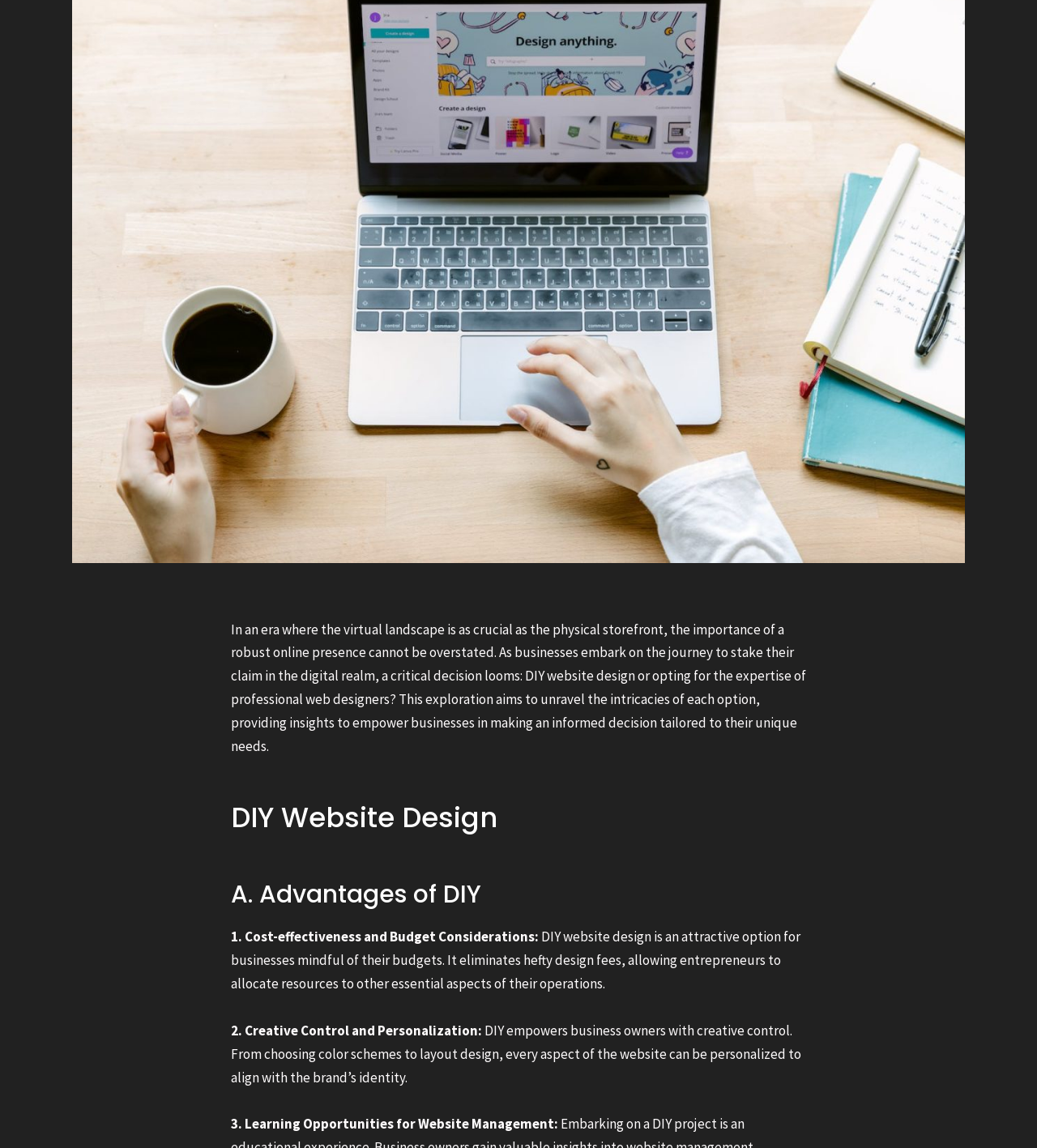Provide the bounding box coordinates of the HTML element this sentence describes: "About Me".

[0.077, 0.673, 0.215, 0.703]